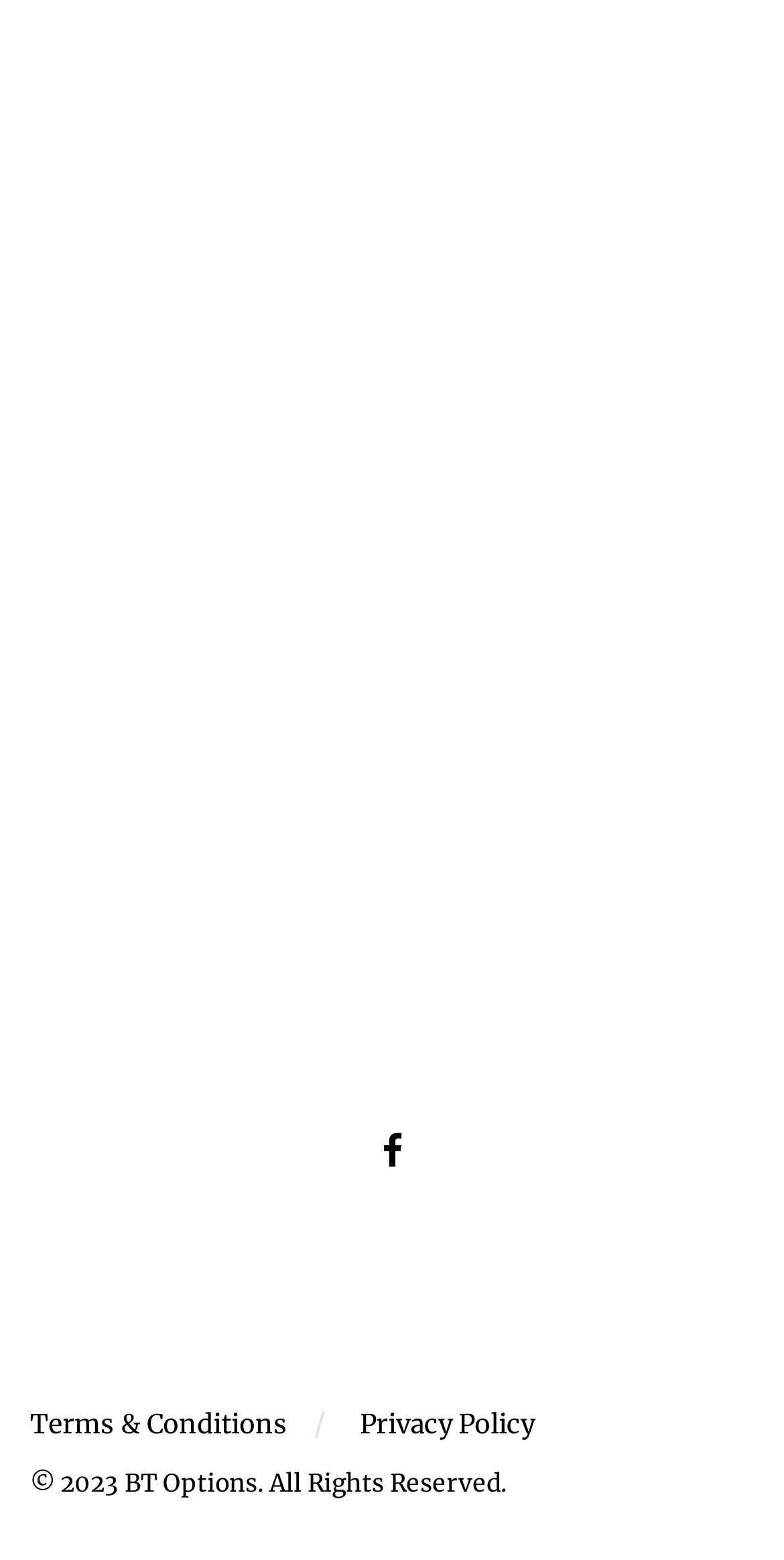Provide a brief response using a word or short phrase to this question:
What is the purpose of the link with the Unicode character ''?

unknown